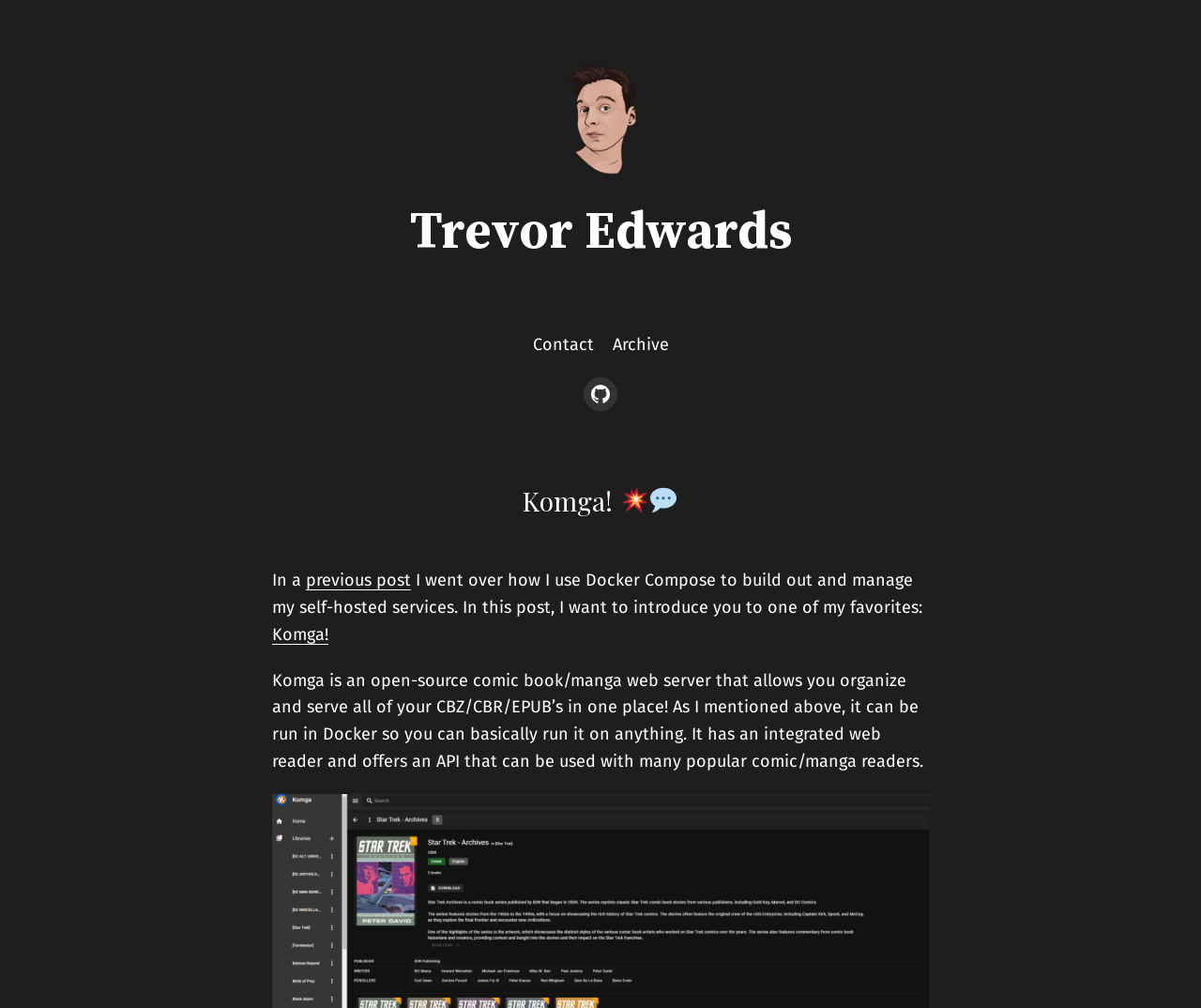Locate the UI element described by Komga! in the provided webpage screenshot. Return the bounding box coordinates in the format (top-left x, top-left y, bottom-right x, bottom-right y), ensuring all values are between 0 and 1.

[0.227, 0.619, 0.273, 0.639]